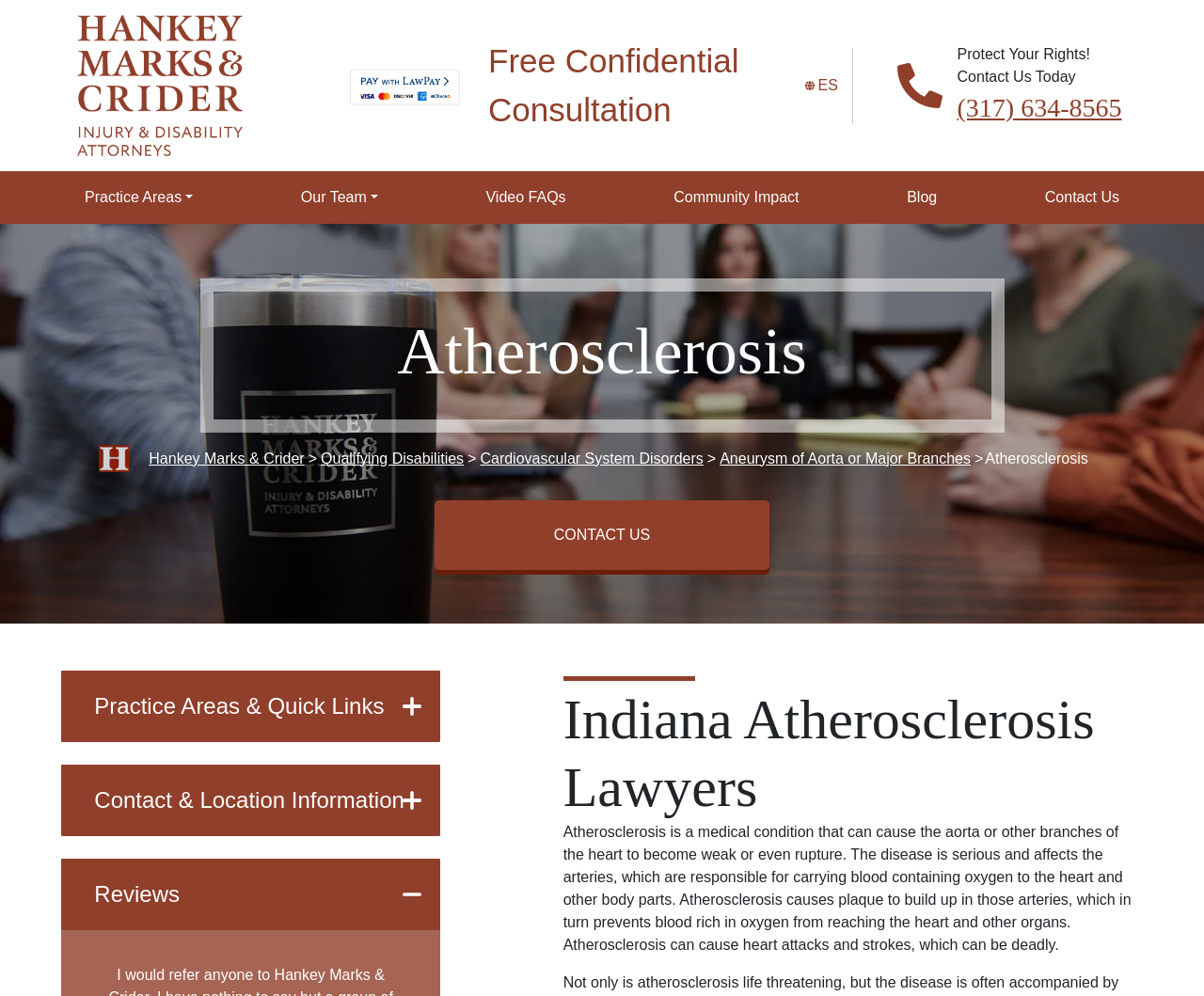Describe the webpage in detail, including text, images, and layout.

This webpage appears to be a law firm's website, specifically focused on atherosclerosis cases in Indiana. At the top left, there is a logo image, and next to it, a link to the payment page. On the top right, there is a static text "Free Confidential Consultation" and a link to a language selection option.

Below the top section, there is a horizontal separator line, followed by a series of links to different practice areas, including "Practice Areas", "Our Team", "Video FAQs", "Community Impact", "Blog", and "Contact Us". These links are arranged horizontally across the page.

In the main content area, there is a heading "Atherosclerosis" and a brief description of the medical condition, including its effects on the arteries and the potential risks of heart attacks and strokes. Below this, there are links to related topics, such as "Qualifying Disabilities", "Cardiovascular System Disorders", and "Aneurysm of Aorta or Major Branches".

On the right side of the page, there is a call-to-action button "CONTACT US" and a section with three buttons: "Practice Areas & Quick Links", "Contact & Location Information", and "Reviews". Each of these buttons has an expandable section with additional information.

At the bottom of the page, there is a static text "Protect Your Rights! Contact Us Today" and a link to the law firm's phone number, (317) 634-8565.